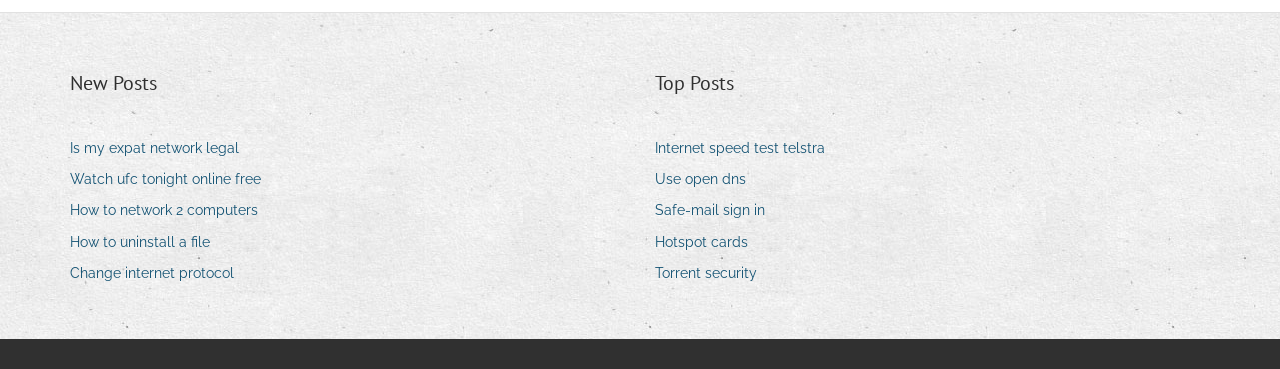Using the webpage screenshot and the element description Use open dns, determine the bounding box coordinates. Specify the coordinates in the format (top-left x, top-left y, bottom-right x, bottom-right y) with values ranging from 0 to 1.

[0.512, 0.45, 0.594, 0.524]